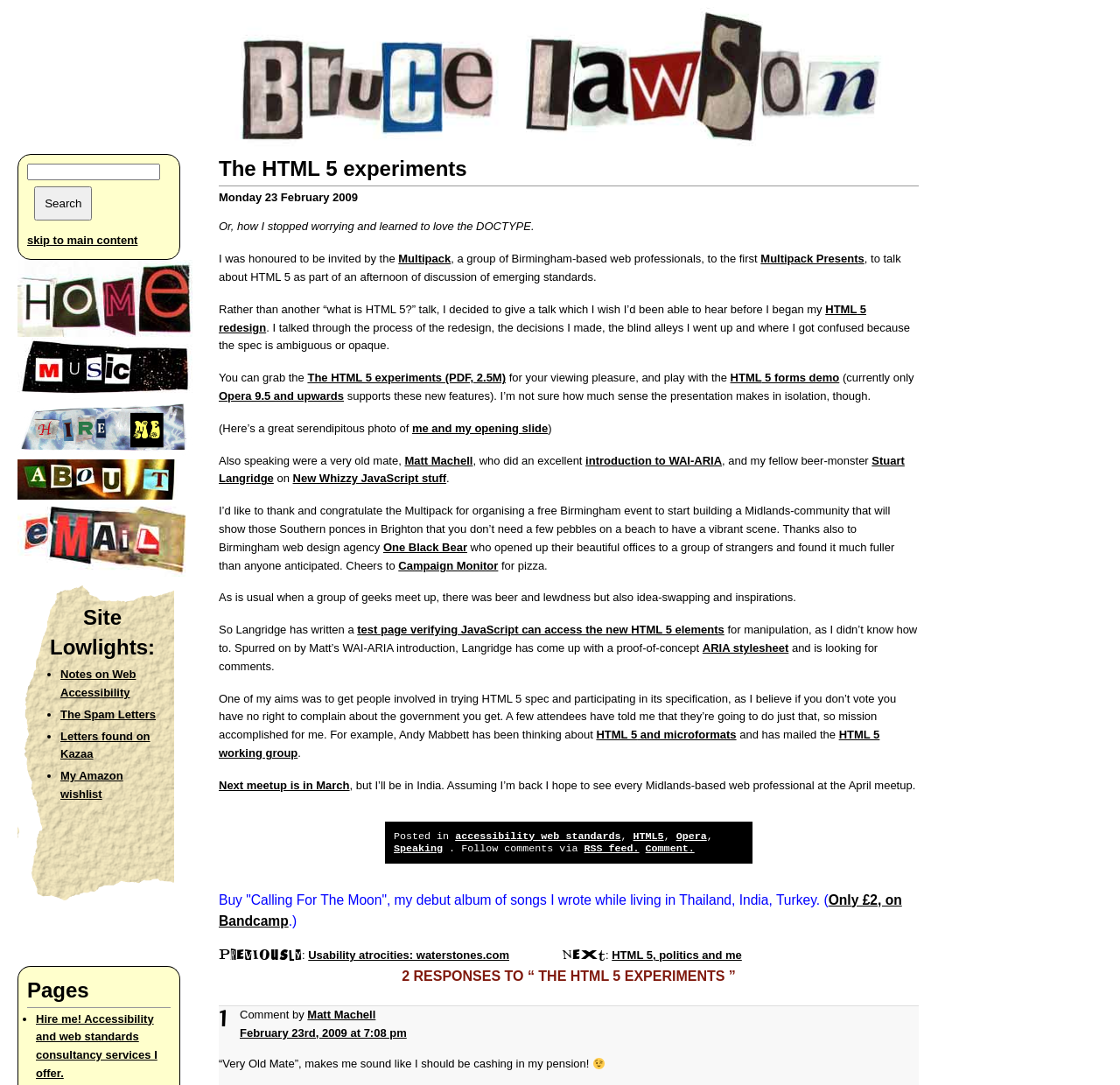Use the details in the image to answer the question thoroughly: 
What is the name of the web design agency that opened up their offices for the event?

The name of the web design agency can be inferred from the text 'Thanks also to Birmingham web design agency One Black Bear who opened up their beautiful offices to a group of strangers and found it much fuller than anyone anticipated.' which suggests that One Black Bear is the name of the web design agency that hosted the event.